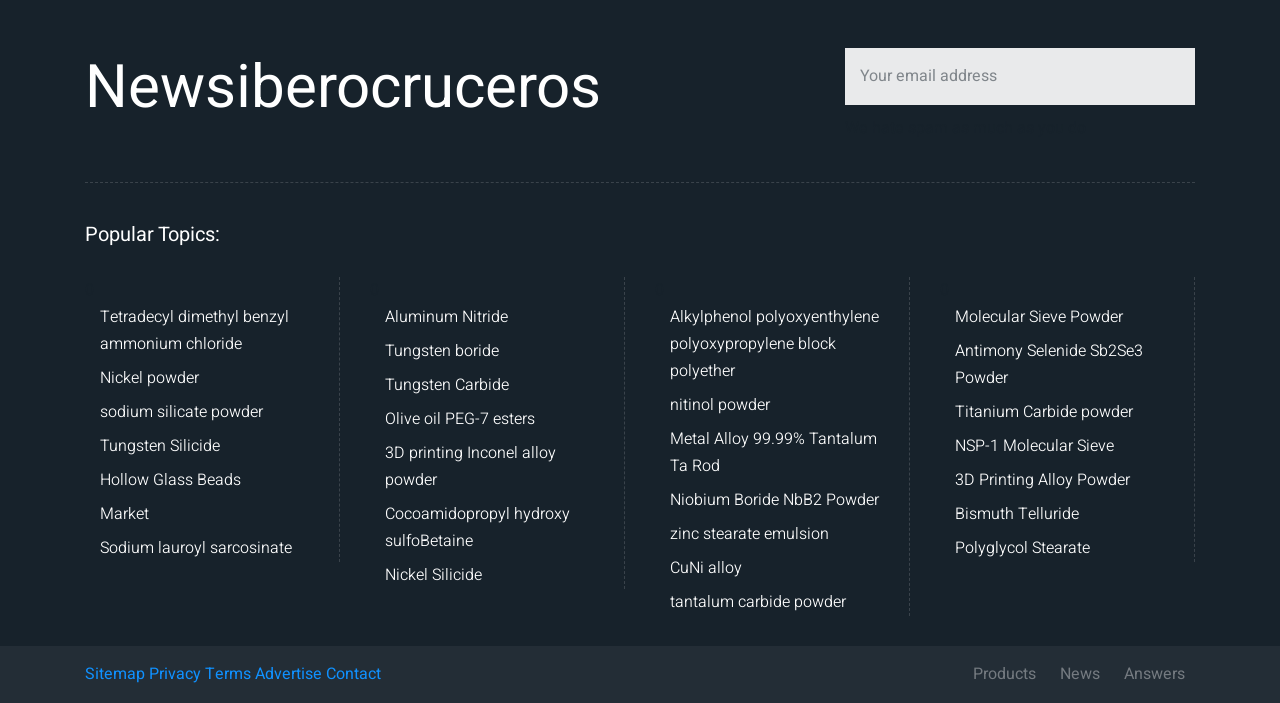Please determine the bounding box coordinates of the area that needs to be clicked to complete this task: 'Click on the 'Services' link'. The coordinates must be four float numbers between 0 and 1, formatted as [left, top, right, bottom].

None